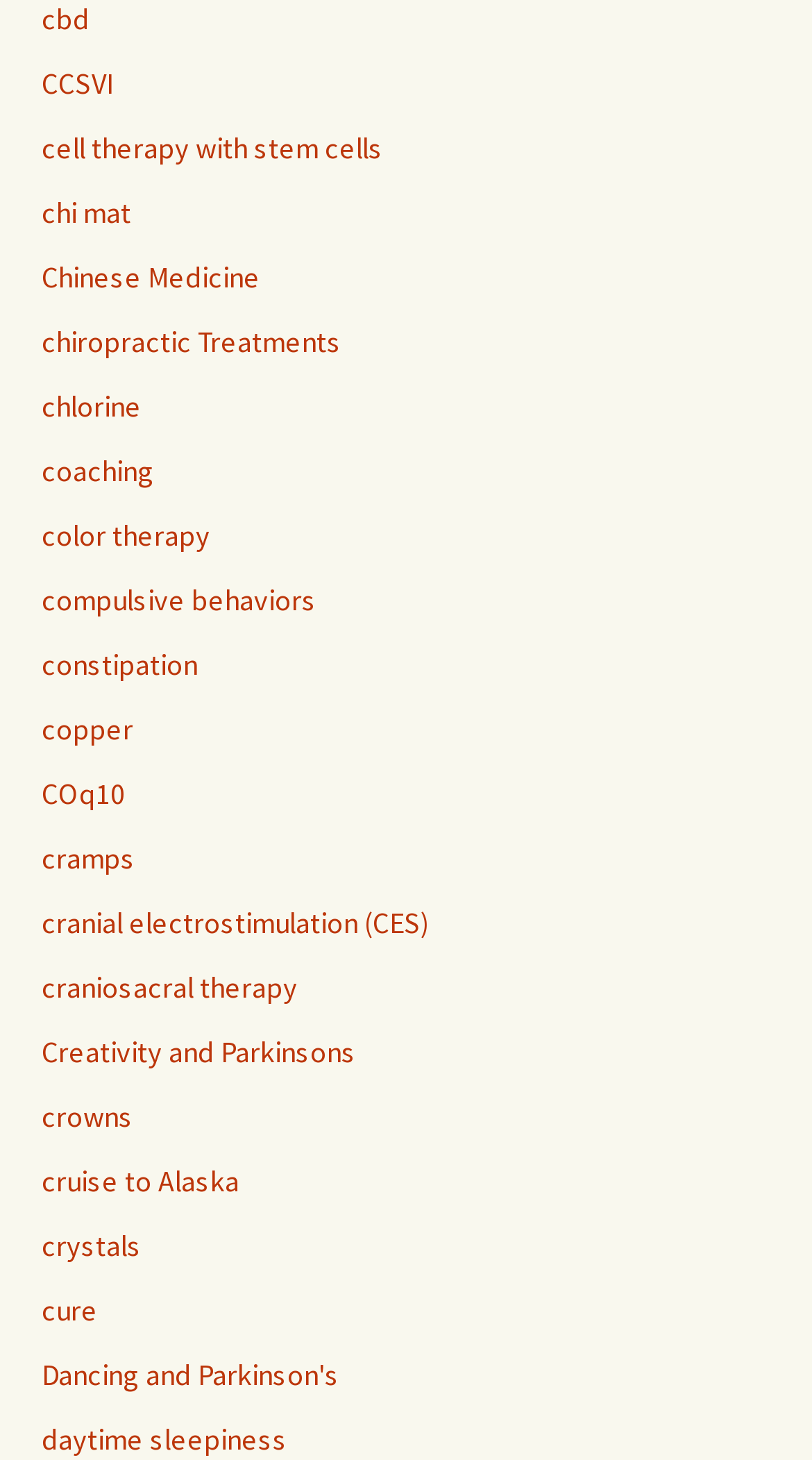Highlight the bounding box coordinates of the element that should be clicked to carry out the following instruction: "explore the topic of crystals". The coordinates must be given as four float numbers ranging from 0 to 1, i.e., [left, top, right, bottom].

[0.051, 0.84, 0.174, 0.866]